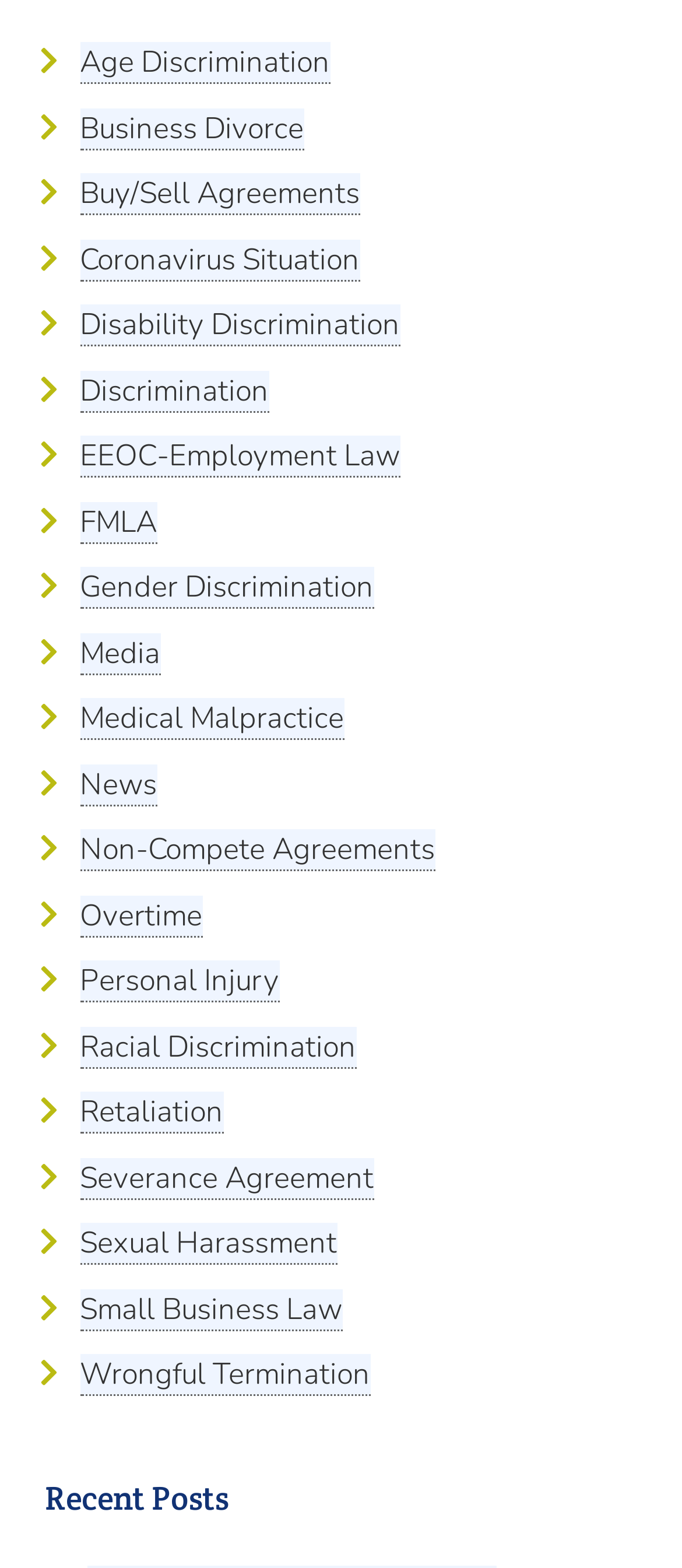Locate the bounding box coordinates of the element's region that should be clicked to carry out the following instruction: "Read the article about Chainlink". The coordinates need to be four float numbers between 0 and 1, i.e., [left, top, right, bottom].

None